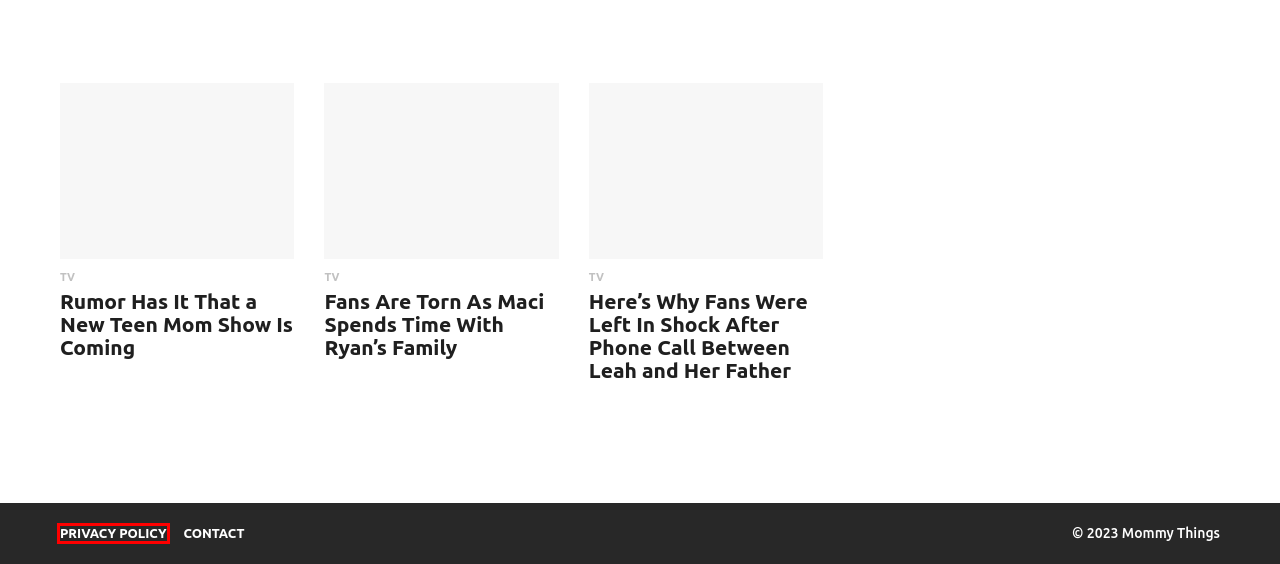Analyze the webpage screenshot with a red bounding box highlighting a UI element. Select the description that best matches the new webpage after clicking the highlighted element. Here are the options:
A. Kids - Mommy Things
B. TV - Mommy Things
C. Privacy Policy - Mommy Things
D. Contact - Mommy Things
E. Rumor Has It That a New Teen Mom Show Is Coming
F. Erin Elizabeth - Mommy Things
G. Parenting - Mommy Things
H. Here's Why Fans Were Left In Shock After Phone Call Between Leah and Her Father

C